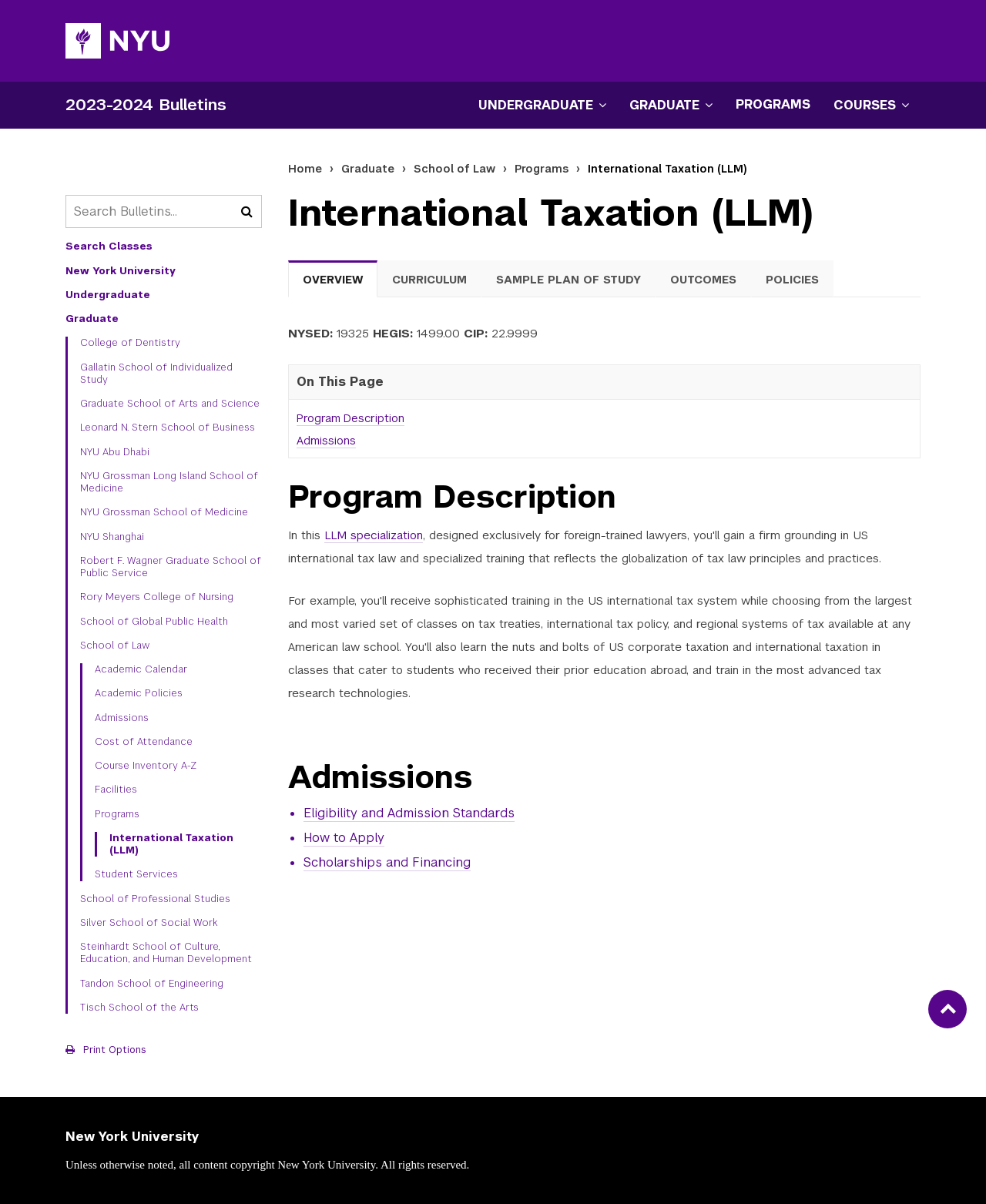Generate the main heading text from the webpage.

International Taxation (LLM)